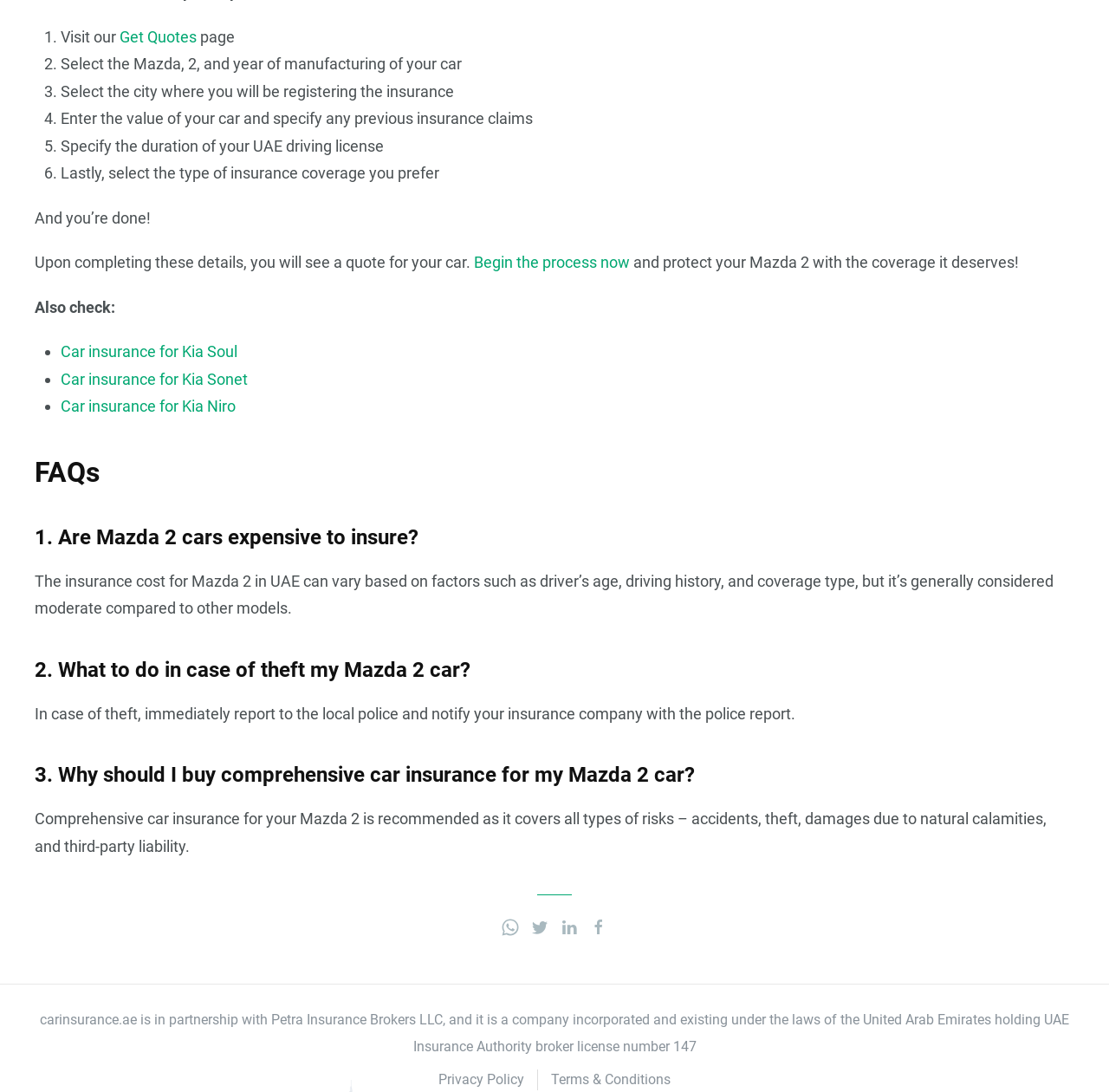Who is the insurance broker partner of carinsurance.ae?
Look at the image and respond with a one-word or short-phrase answer.

Petra Insurance Brokers LLC